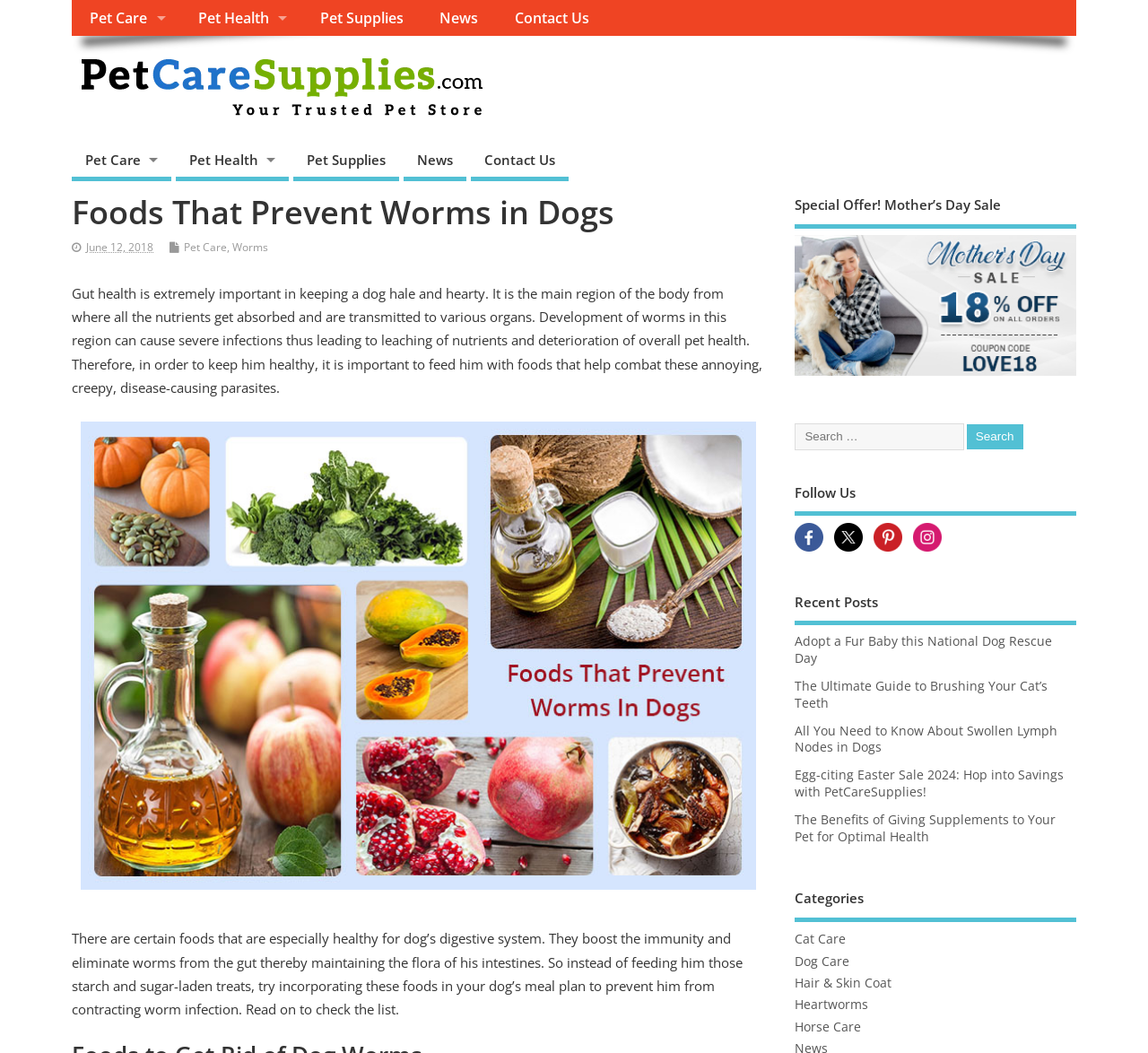Identify the bounding box coordinates of the region that should be clicked to execute the following instruction: "Follow on Facebook".

[0.693, 0.515, 0.718, 0.531]